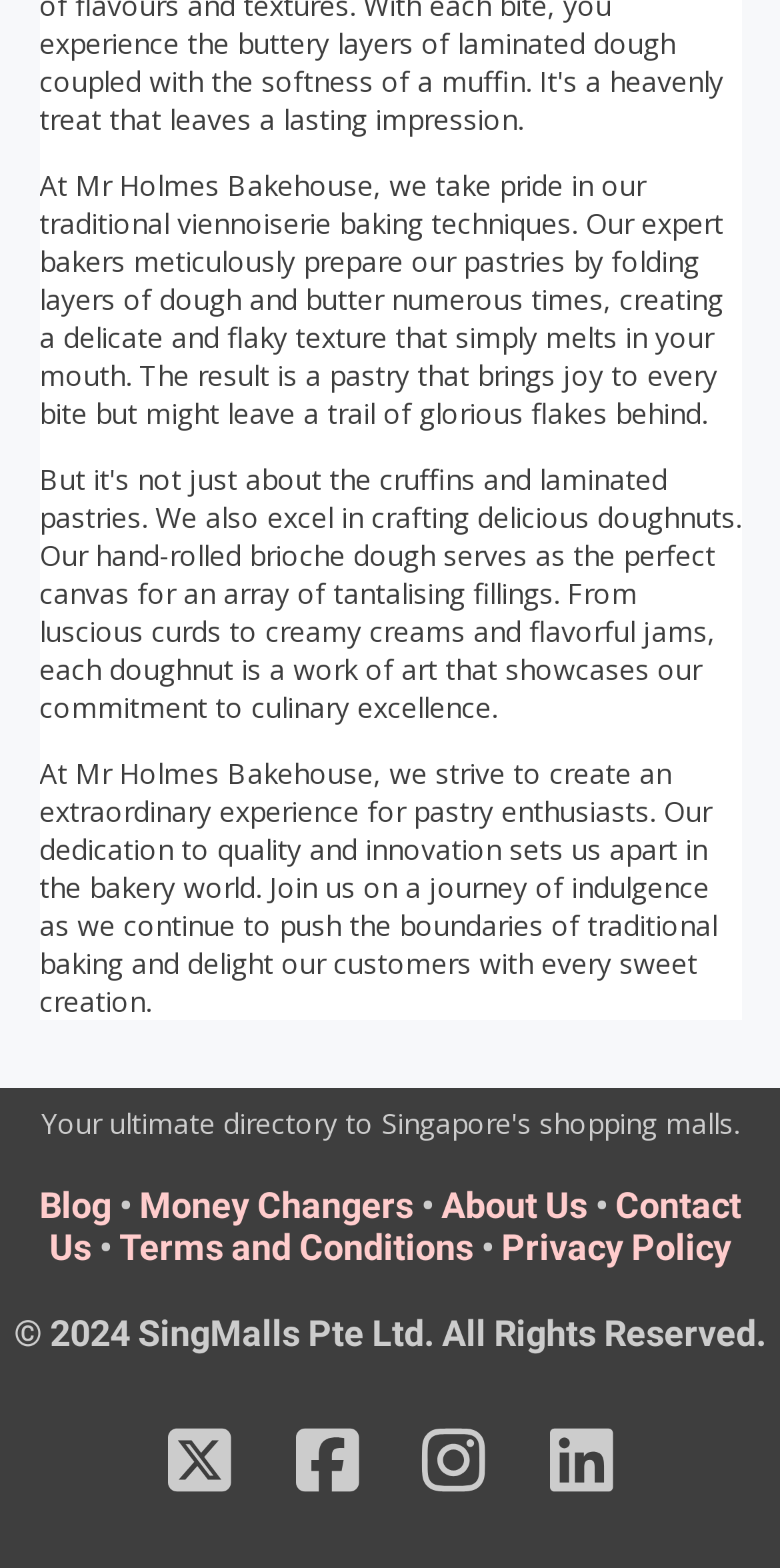Analyze the image and give a detailed response to the question:
What is the copyright year of the webpage content?

The static text element at the bottom of the webpage indicates that the content is copyrighted by SingMalls Pte Ltd in the year 2024.